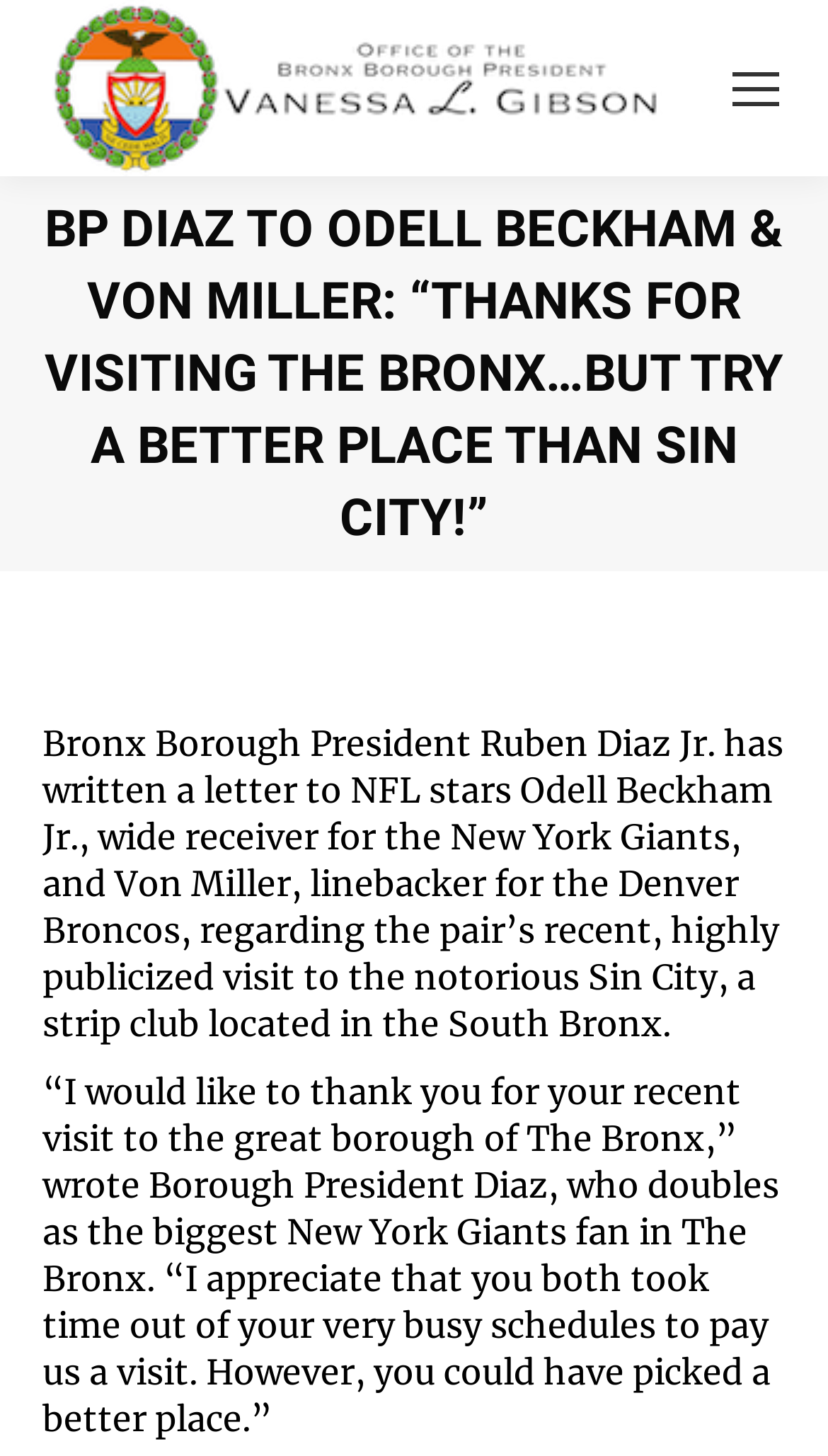Provide a one-word or brief phrase answer to the question:
What is the position of Odell Beckham Jr.?

Wide receiver